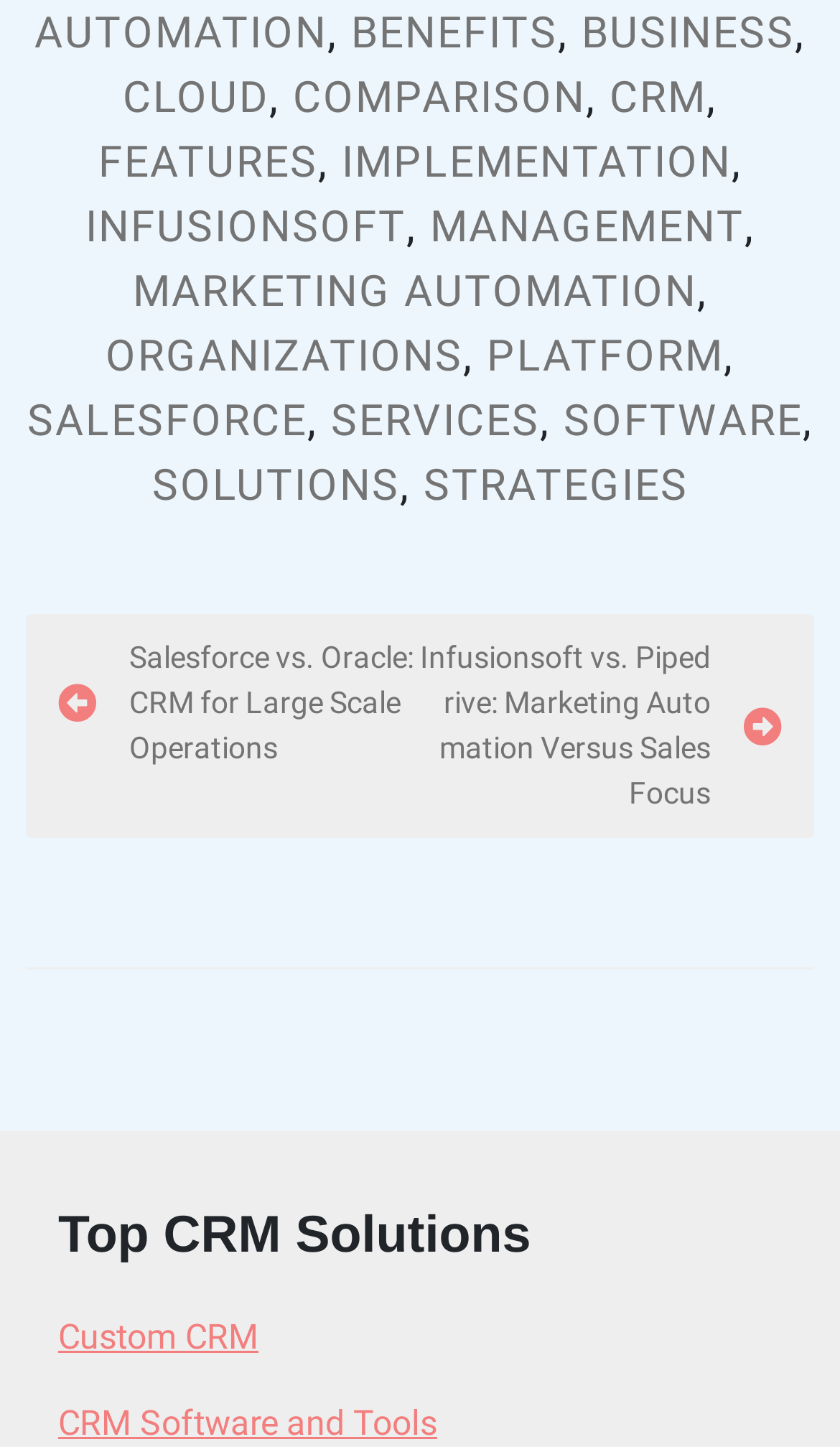Answer the question below using just one word or a short phrase: 
How many links are there in the top navigation?

14